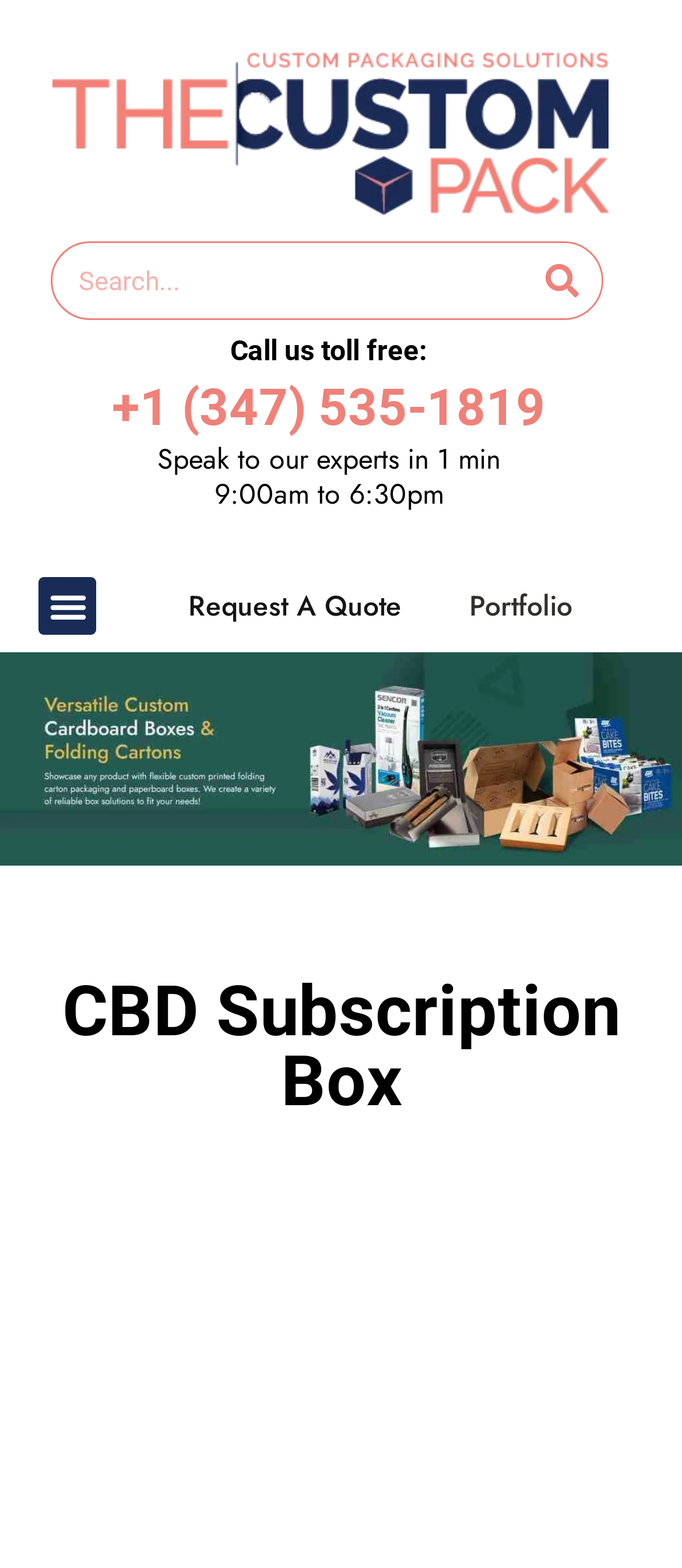Please determine the bounding box coordinates for the element that should be clicked to follow these instructions: "Go to HOME".

None